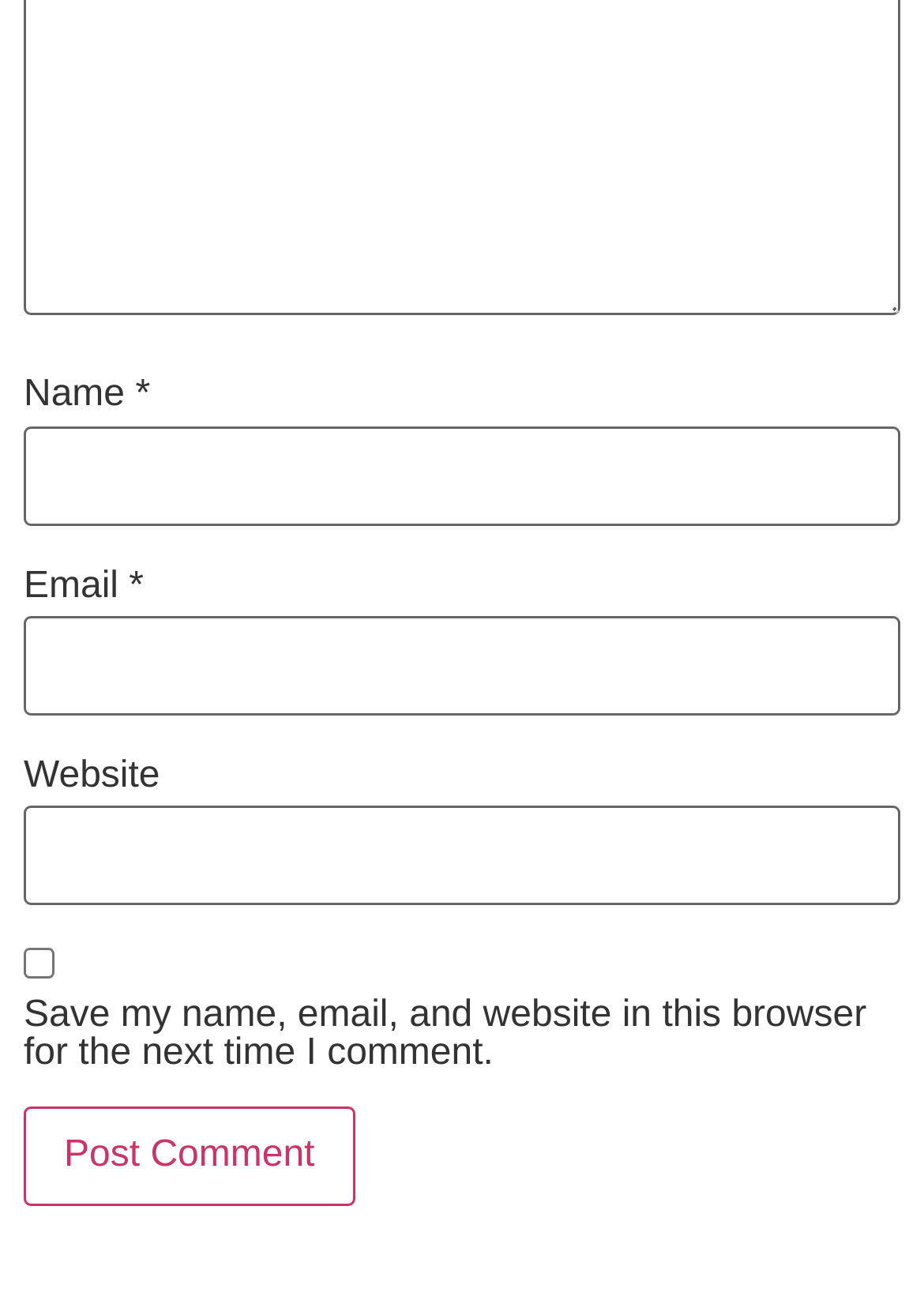Please answer the following question using a single word or phrase: 
What is the label of the first input field?

Name